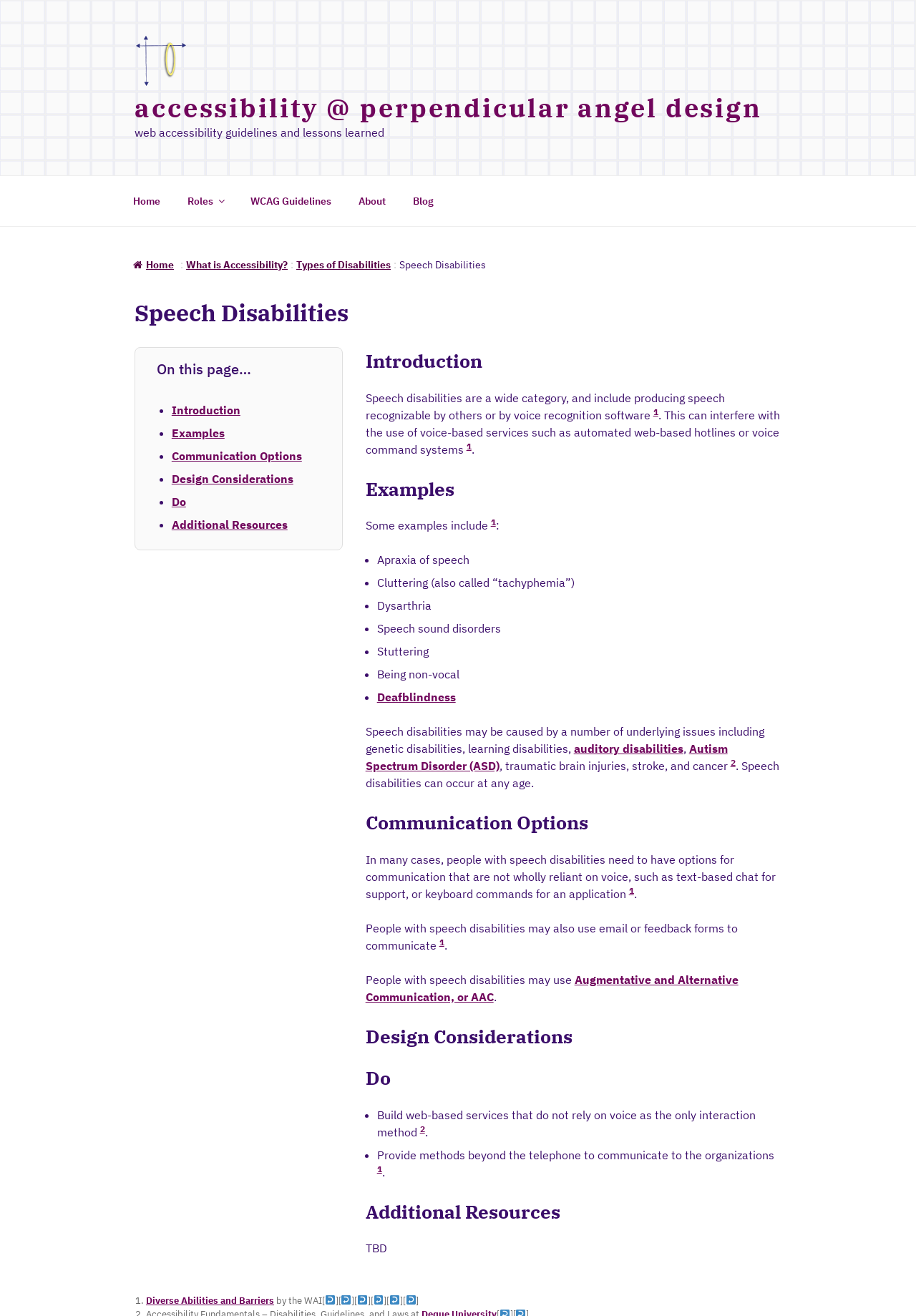Why are communication options important for people with speech disabilities? Using the information from the screenshot, answer with a single word or phrase.

Not reliant on voice